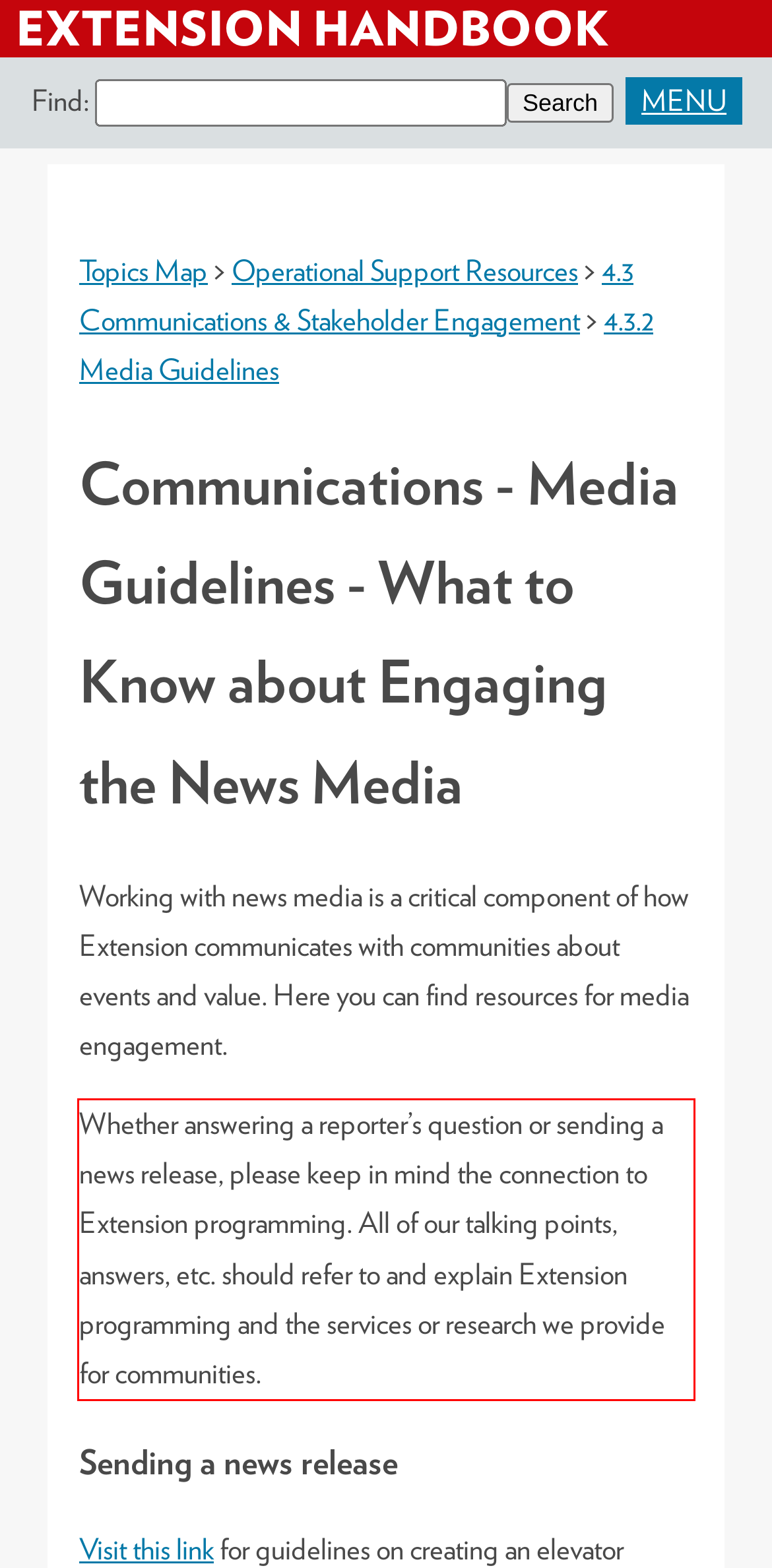Identify and extract the text within the red rectangle in the screenshot of the webpage.

Whether answering a reporter’s question or sending a news release, please keep in mind the connection to Extension programming. All of our talking points, answers, etc. should refer to and explain Extension programming and the services or research we provide for communities.